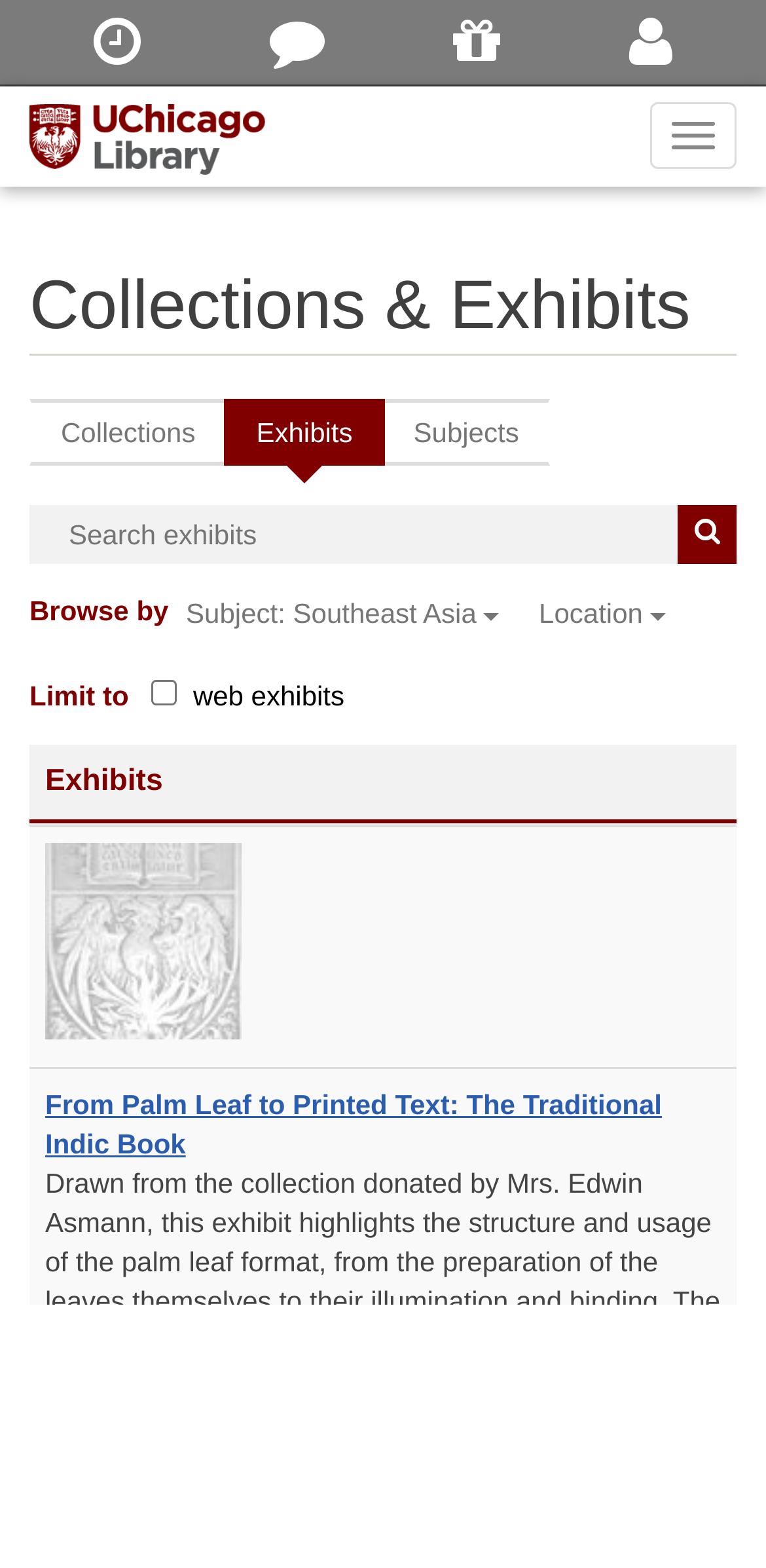Using the element description: "aria-label="search exhibits" name="search" placeholder="Search exhibits"", determine the bounding box coordinates for the specified UI element. The coordinates should be four float numbers between 0 and 1, [left, top, right, bottom].

[0.038, 0.322, 0.962, 0.36]